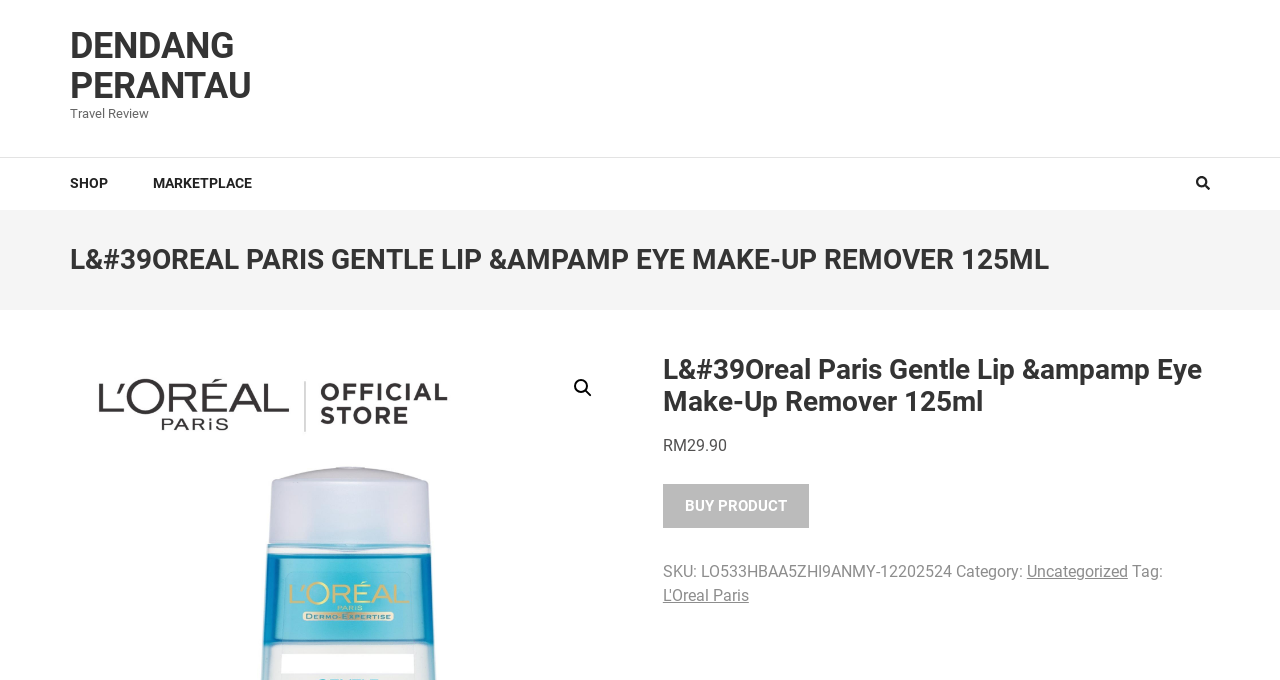What is the price of the product?
Please ensure your answer to the question is detailed and covers all necessary aspects.

I found the price of the product by looking at the text next to the 'RM' symbol, which is '29.90'. This is located below the product name and above the 'BUY PRODUCT' button.